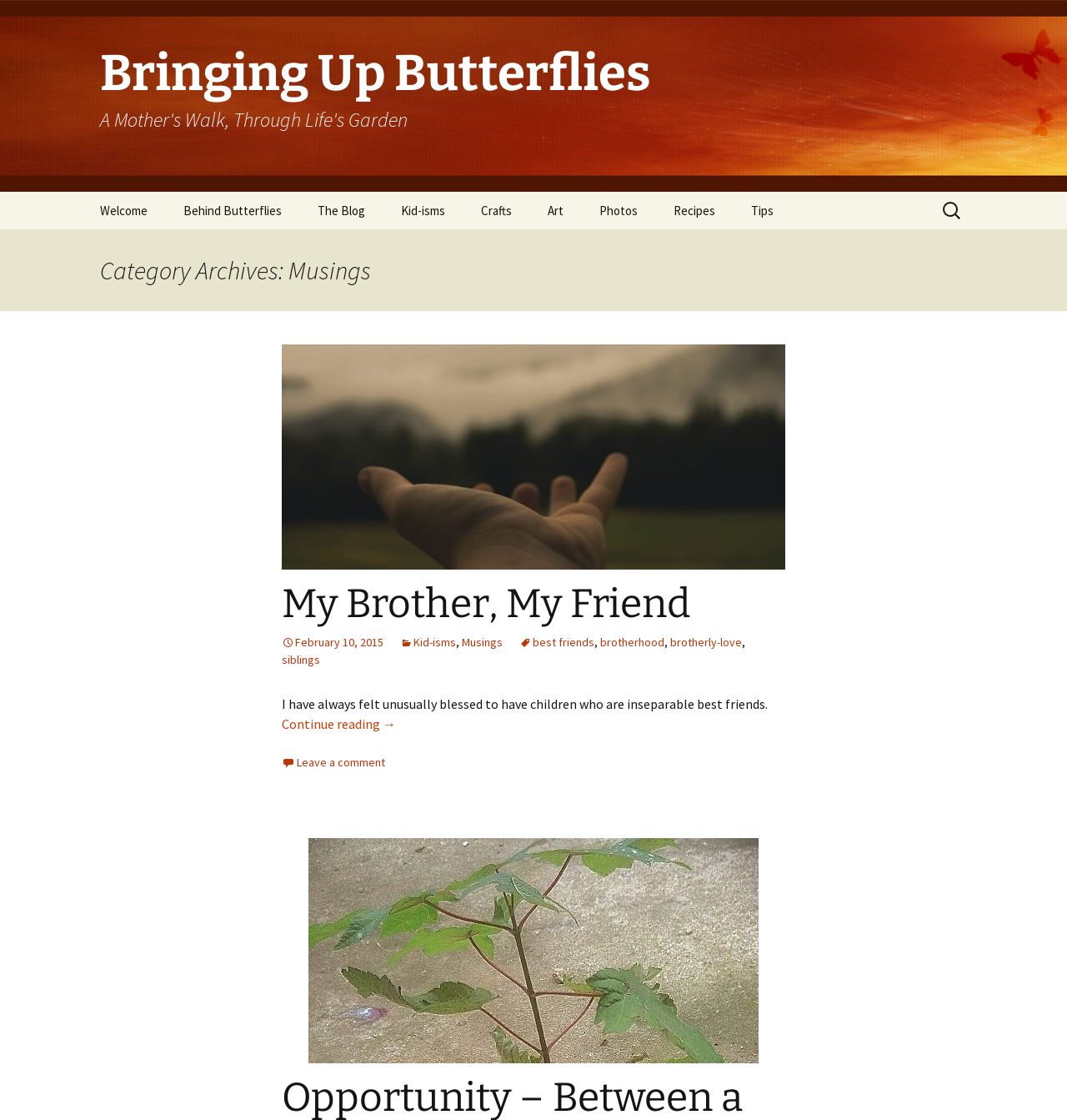Answer the question below in one word or phrase:
What is the theme of the image at the bottom of the webpage?

Opportunity